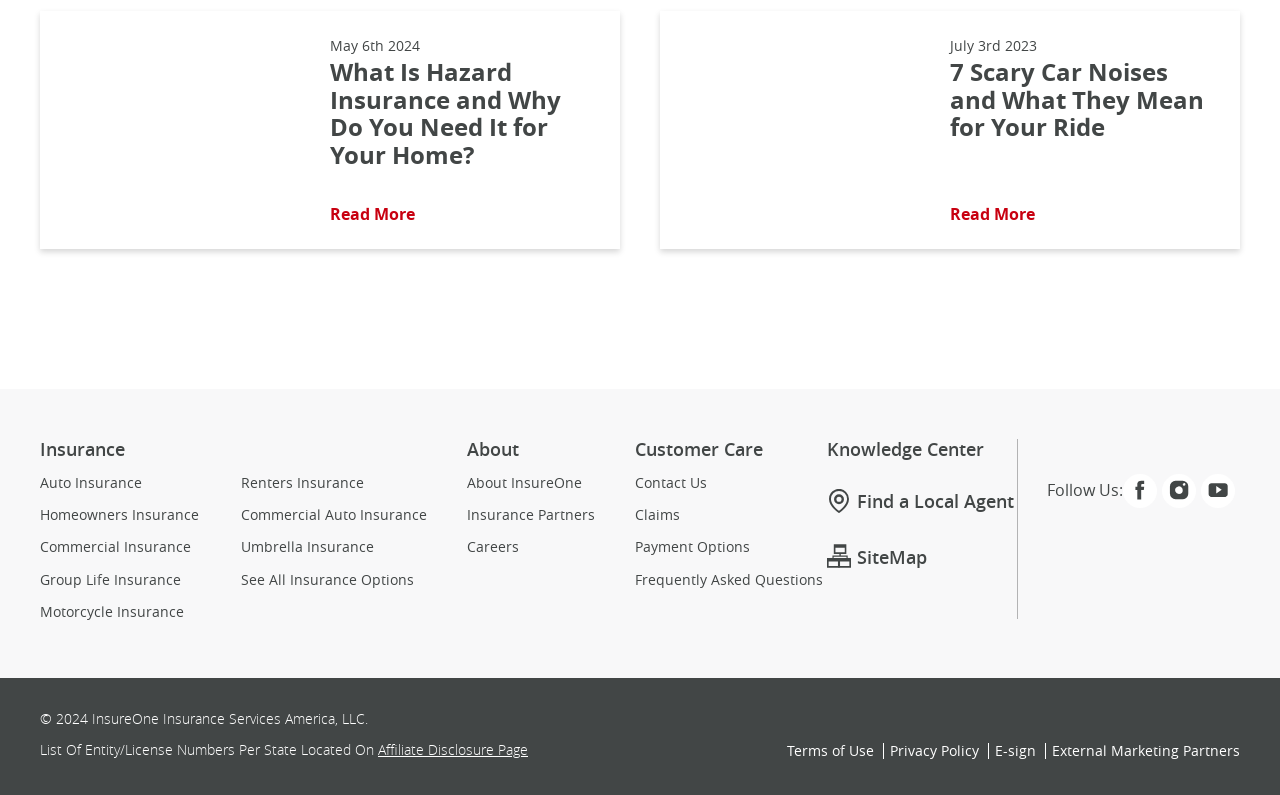Carefully examine the image and provide an in-depth answer to the question: What is the purpose of the 'Find a Local Agent' link?

The 'Find a Local Agent' link is likely intended to help users find a local insurance agent, as it is listed under the 'Knowledge Center' section of the webpage and has an image of a map pin, suggesting a geographic search function.